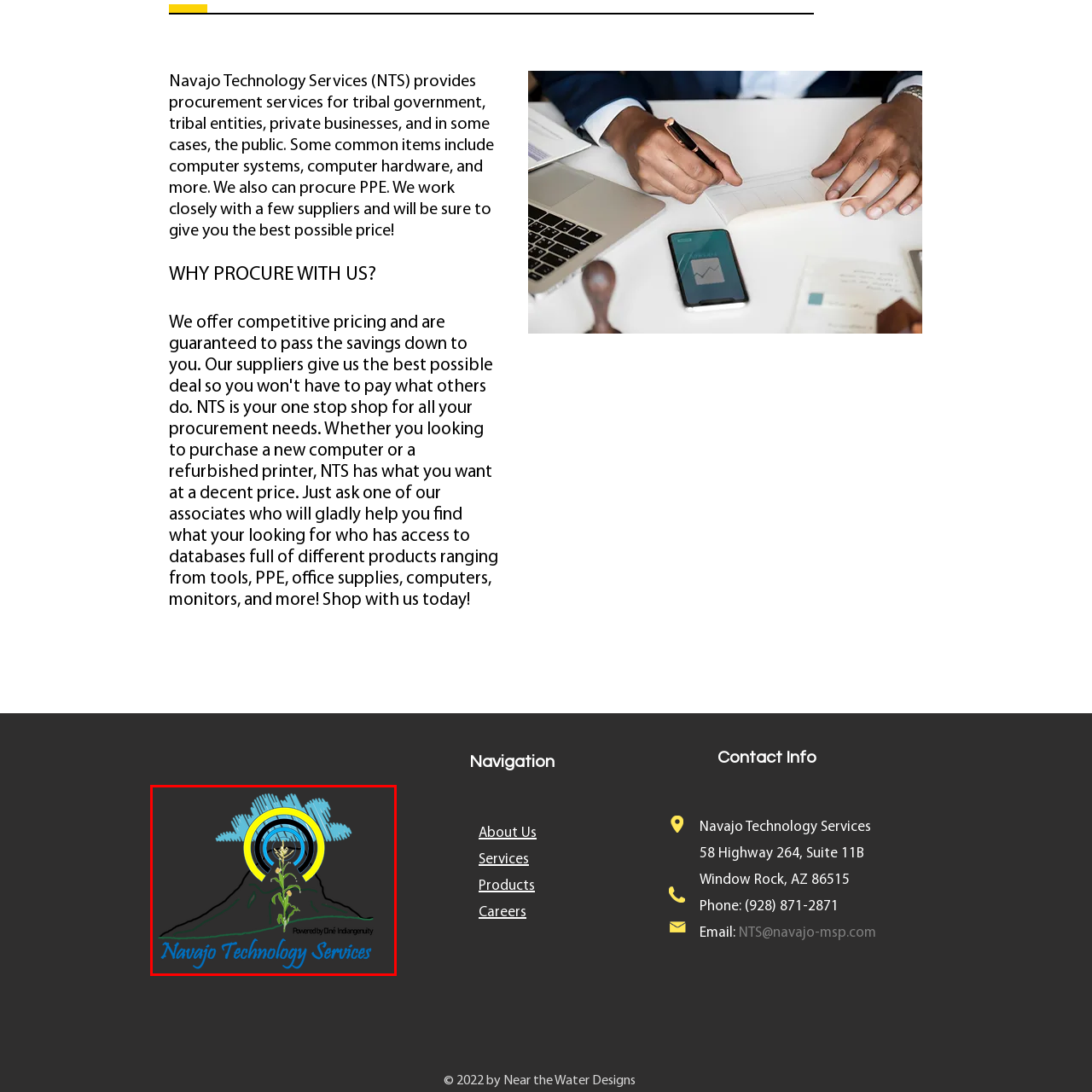Elaborate on the details of the image that is highlighted by the red boundary.

The image features the logo of Navajo Technology Services (NTS), showcasing a vibrant design that symbolizes the connection between technology and cultural heritage. Central to the logo is a stylized corn plant, a significant emblem in many Indigenous cultures, particularly among the Navajo people. Above the plant is an arc of concentric circles, representing a blend of modern technology and traditional values, surrounded by clouds that suggest a holistic approach to services. Underneath the graphic, the name "Navajo Technology Services" is elegantly scripted in a deep blue, reflecting professionalism and trustworthiness. The tagline "Powered by Diné Indiannery" emphasizes the company's commitment to community and cultural integrity. This logo effectively communicates NTS's mission to provide procurement services for tribal governments and entities, merging technology with the cultural richness of the Navajo Nation.